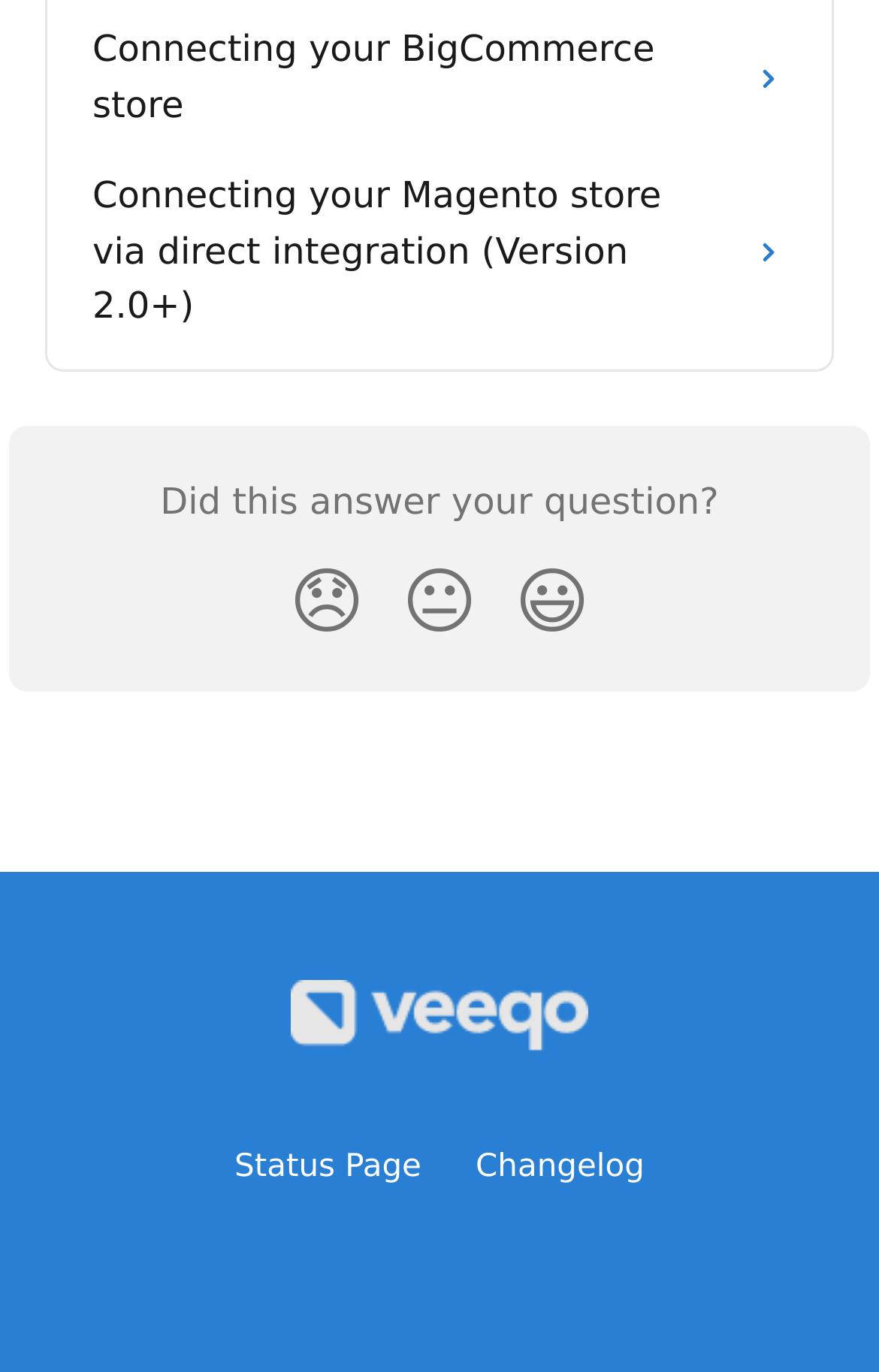Please locate the bounding box coordinates of the element that needs to be clicked to achieve the following instruction: "Connect your BigCommerce store". The coordinates should be four float numbers between 0 and 1, i.e., [left, top, right, bottom].

[0.074, 0.003, 0.926, 0.11]